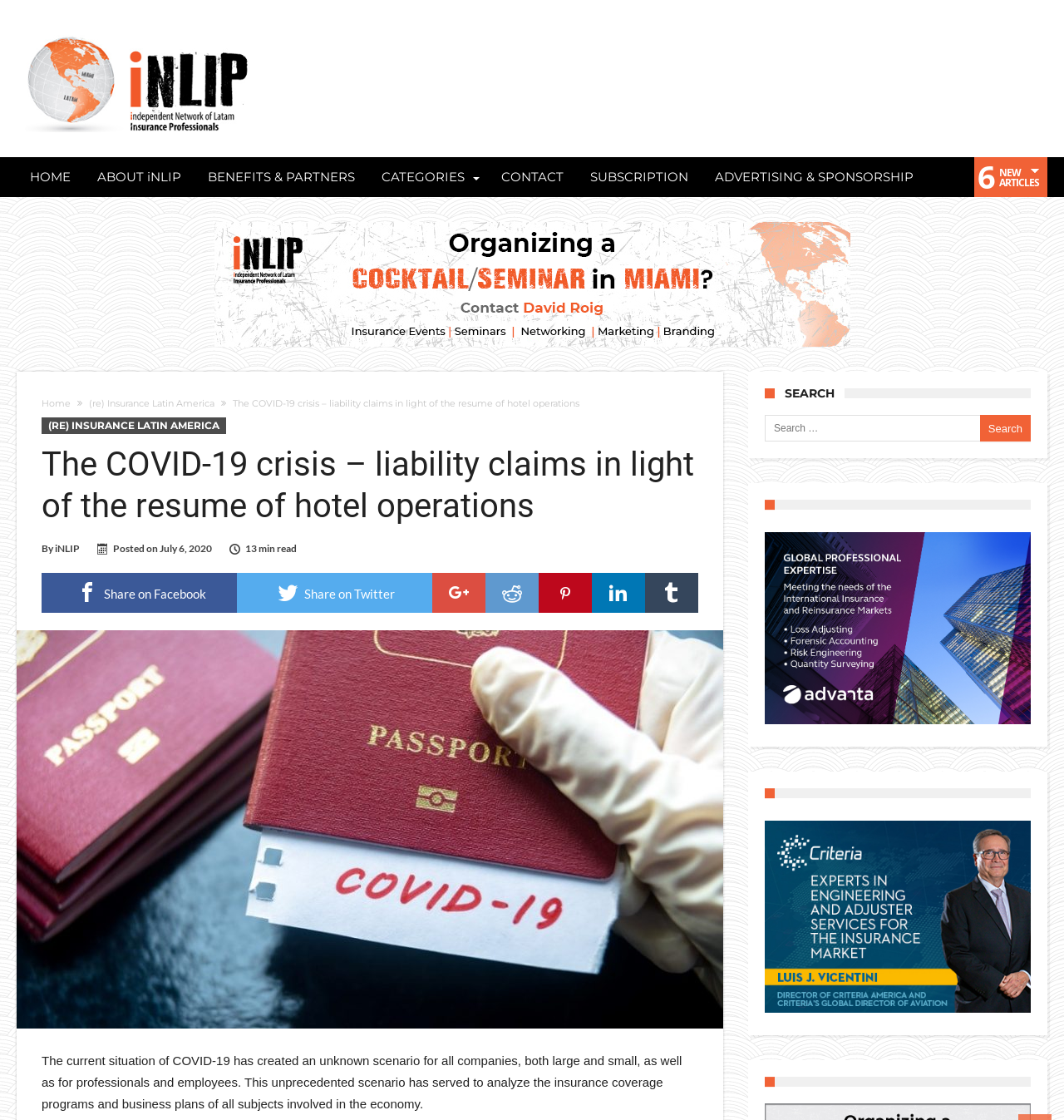Extract the main title from the webpage and generate its text.

The COVID-19 crisis – liability claims in light of the resume of hotel operations